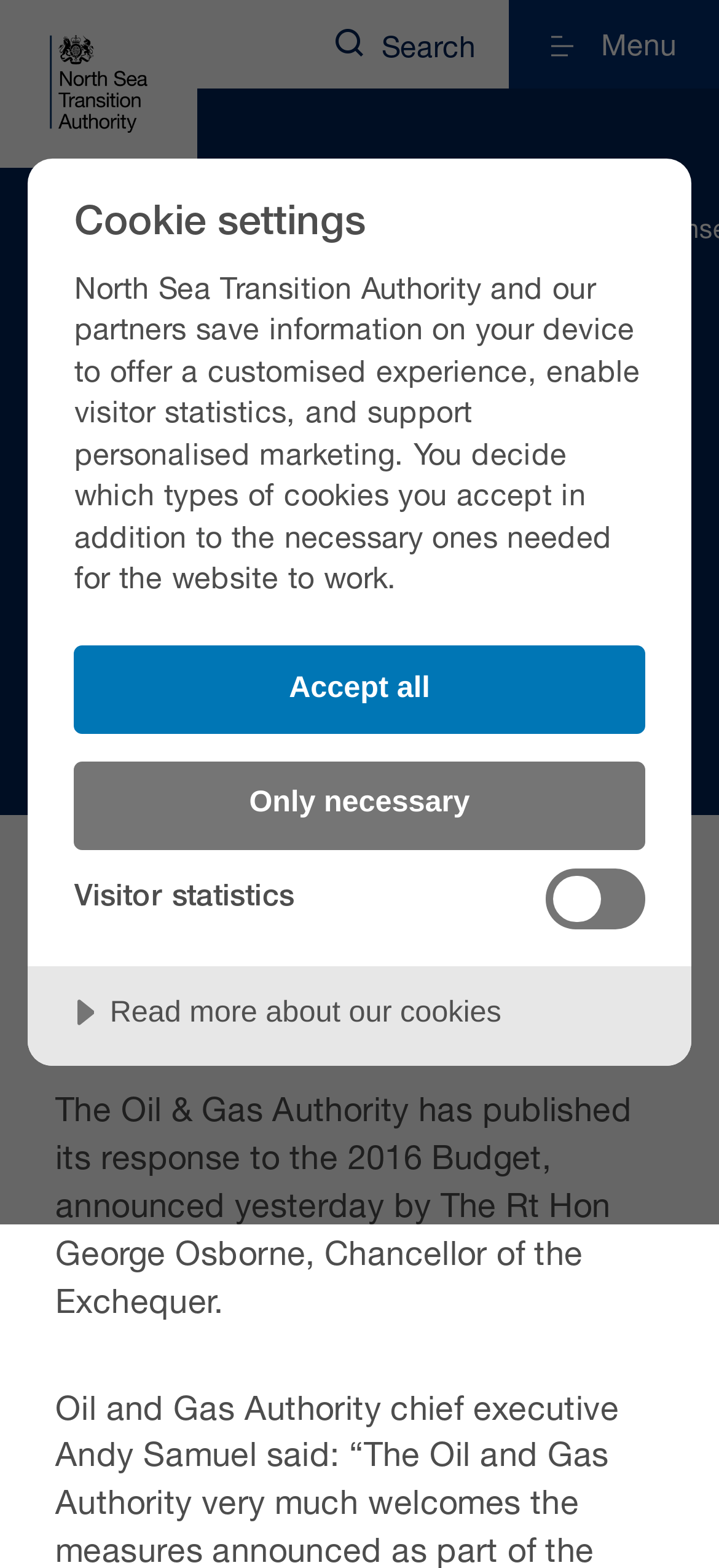What is the default state of the 'Visitor statistics' checkbox? Analyze the screenshot and reply with just one word or a short phrase.

Unchecked